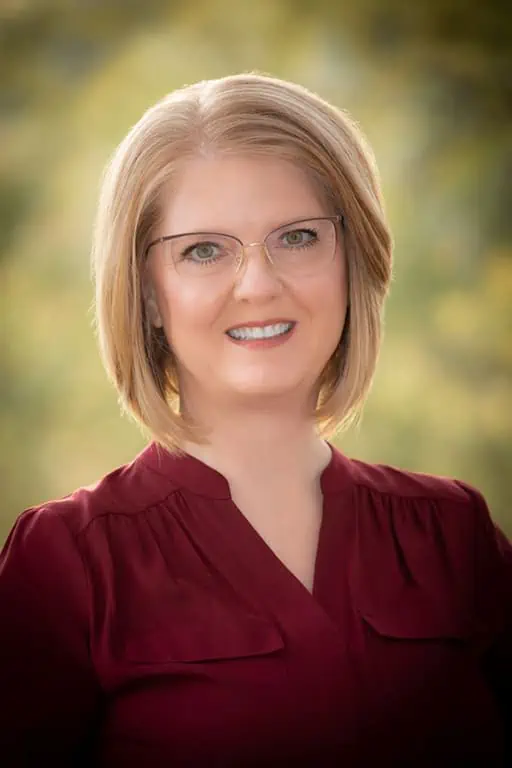Describe every aspect of the image in detail.

Dr. Heather Carter, positioned in front of a softly blurred natural background, presents a warm and approachable demeanor. She is smiling gently, wearing glasses and a stylish burgundy top that adds to her professional yet friendly appearance. The sunlight highlights her features, accentuating her light hair that frames her face elegantly. This image accompanies an announcement regarding her recent addition to the board of directors for the Maricopa County Community College District, where she is set to enhance the institution's commitment to innovation in higher education.